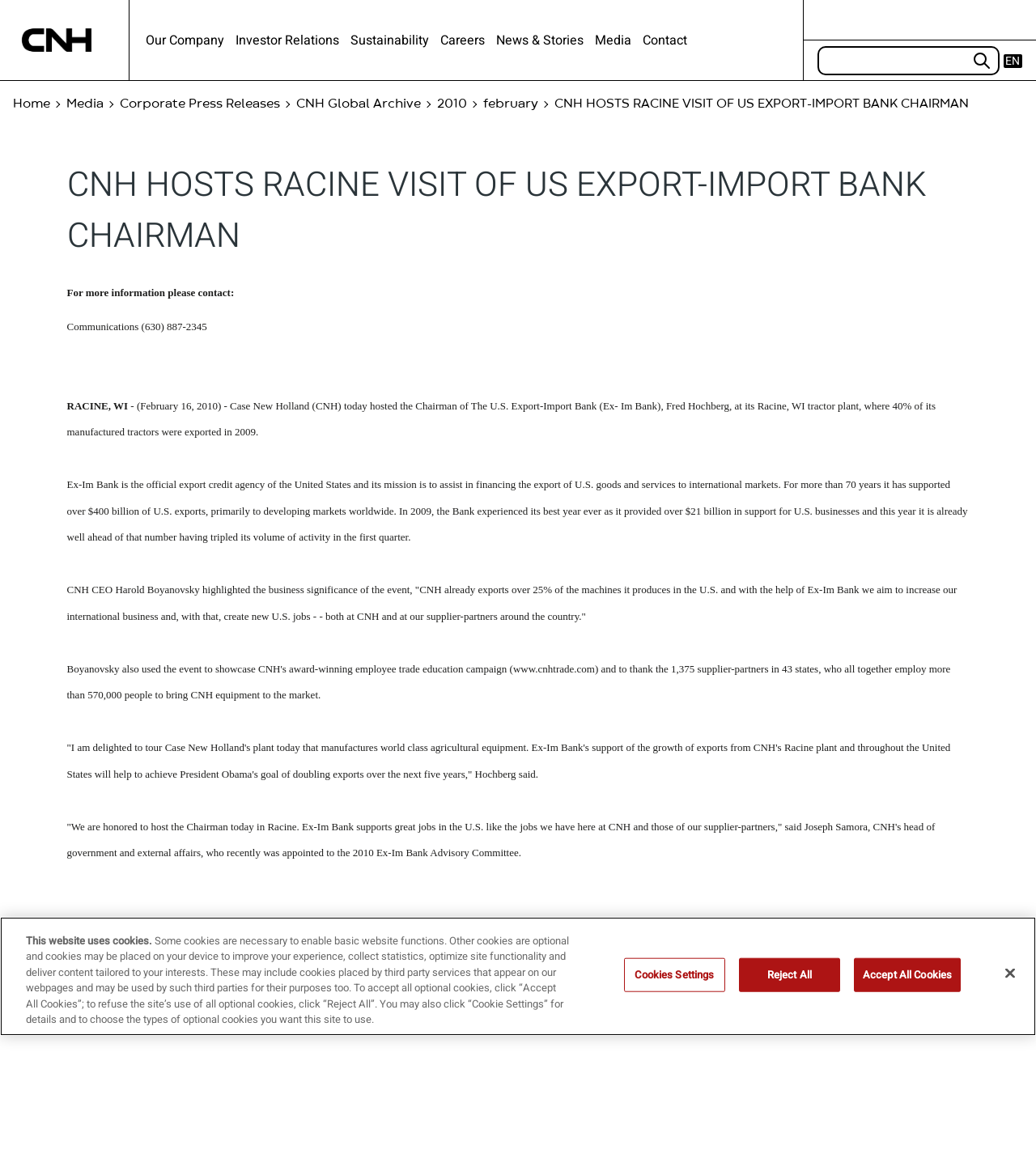Please provide a comprehensive answer to the question based on the screenshot: What is the name of the company hosting the visit?

The answer can be found in the main content of the webpage, where it is stated that 'Case New Holland (CNH) today hosted the Chairman of The U.S. Export-Import Bank (Ex- Im Bank), Fred Hochberg, at its Racine, WI tractor plant...'.